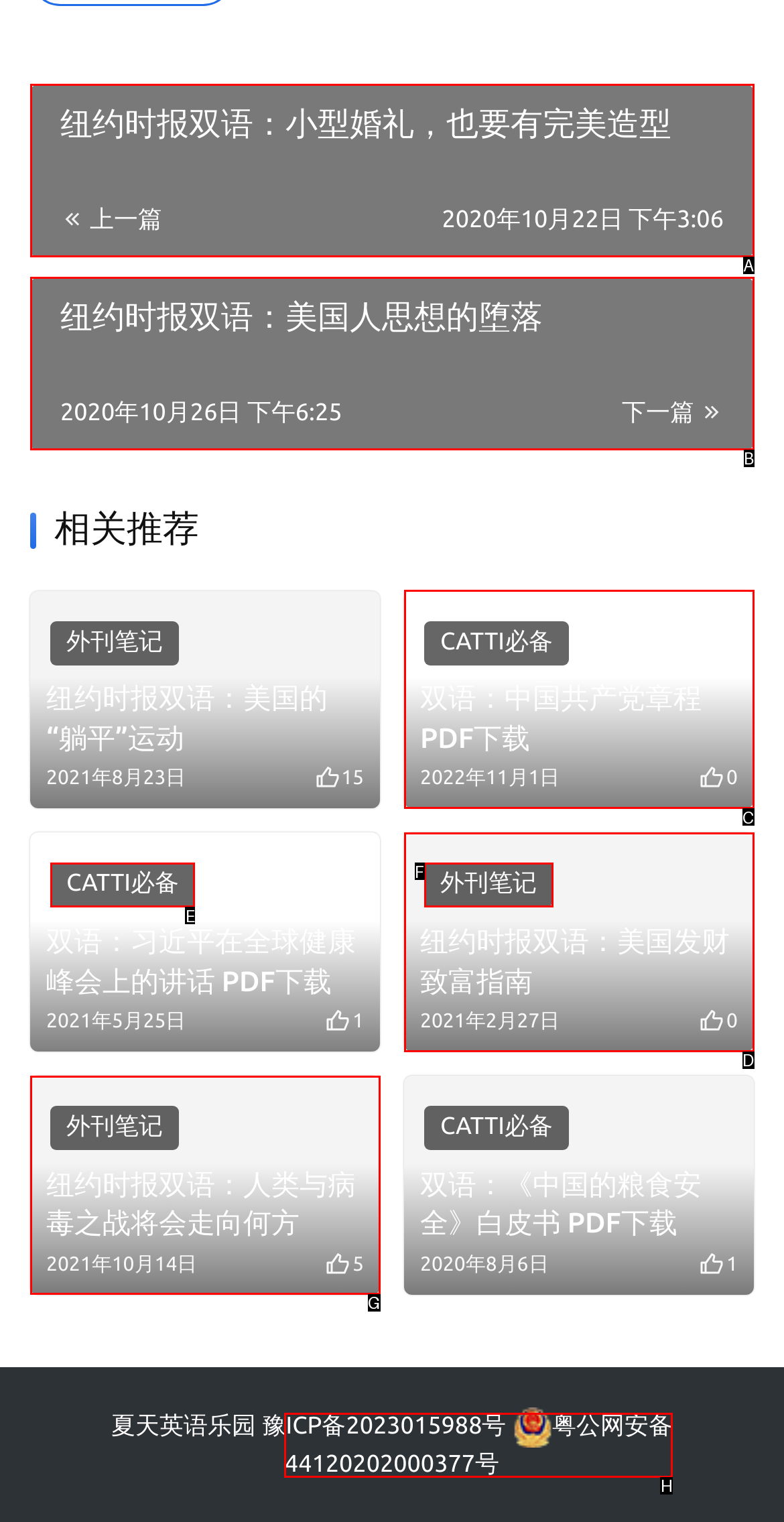Select the letter that corresponds to this element description: 粤公网安备 44120202000377号
Answer with the letter of the correct option directly.

H